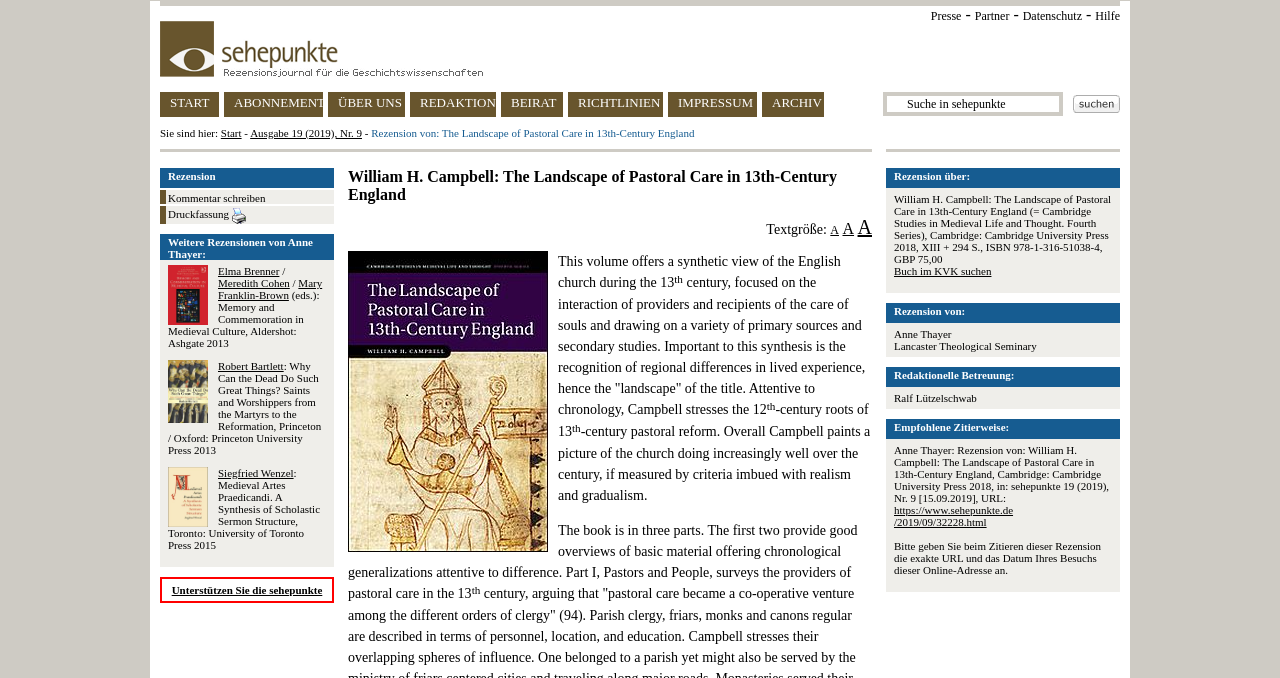Using the given description, provide the bounding box coordinates formatted as (top-left x, top-left y, bottom-right x, bottom-right y), with all values being floating point numbers between 0 and 1. Description: Kommentar schreiben

[0.13, 0.28, 0.261, 0.301]